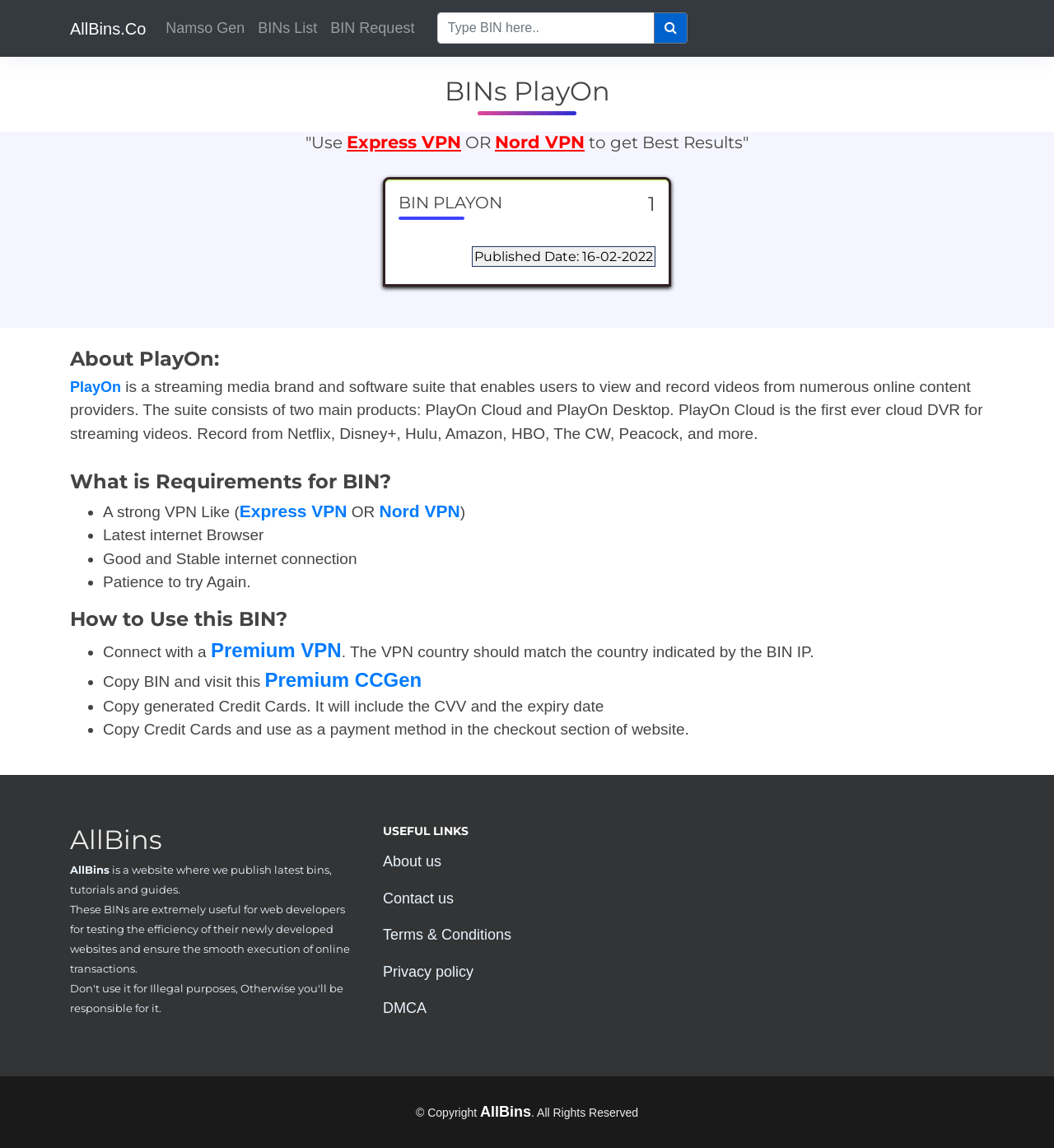Locate the bounding box coordinates of the clickable region to complete the following instruction: "Search for something."

[0.415, 0.011, 0.621, 0.038]